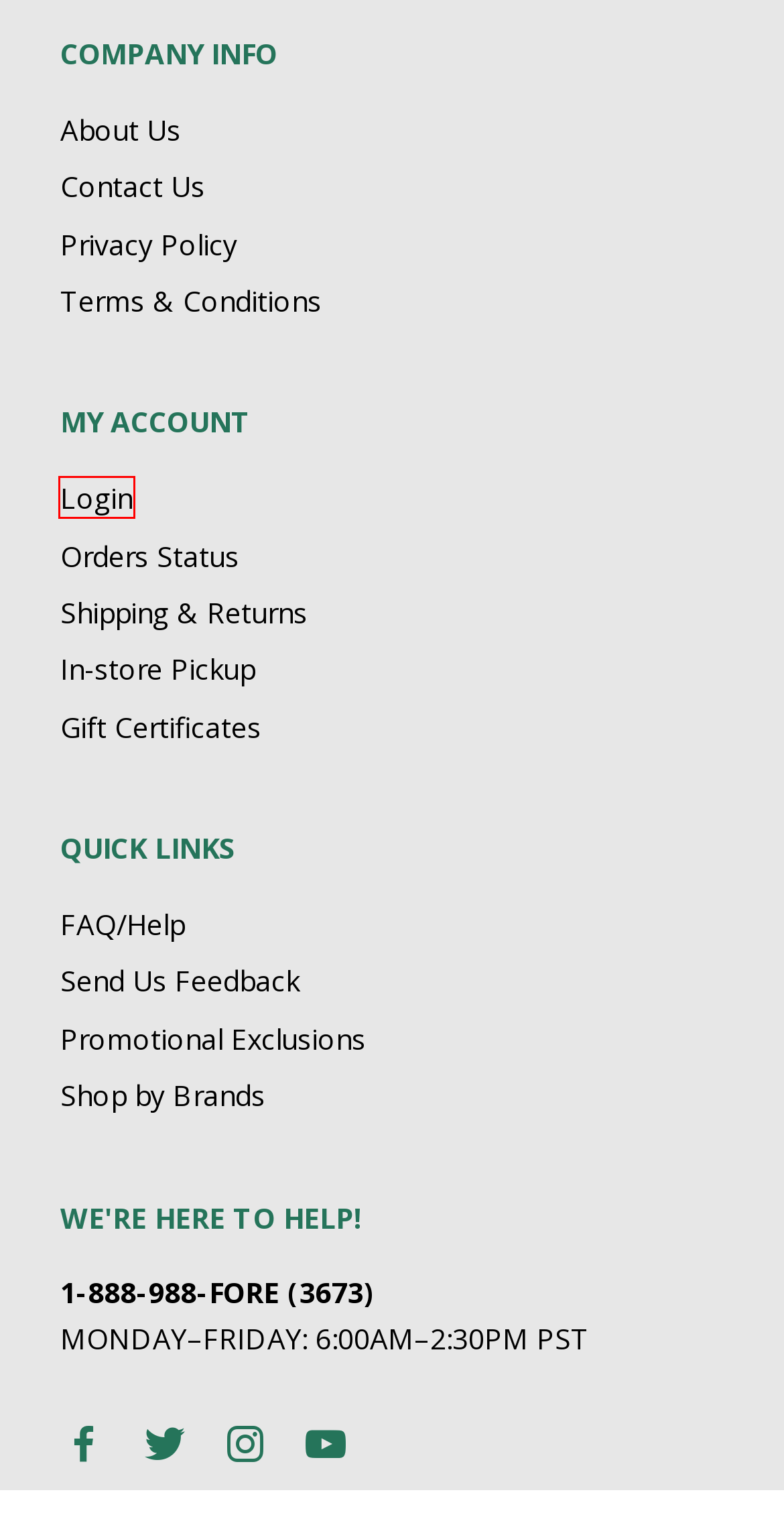Given a screenshot of a webpage with a red bounding box highlighting a UI element, determine which webpage description best matches the new webpage that appears after clicking the highlighted element. Here are the candidates:
A. Promotional Exclusions
B. Privacy Policy
C. In-Store Pickup
D. FAQ/Help
E. Morton Golf Sales Brands
F. About Us
G. Terms & Conditions
H. Morton Golf Sales - Sign in

H